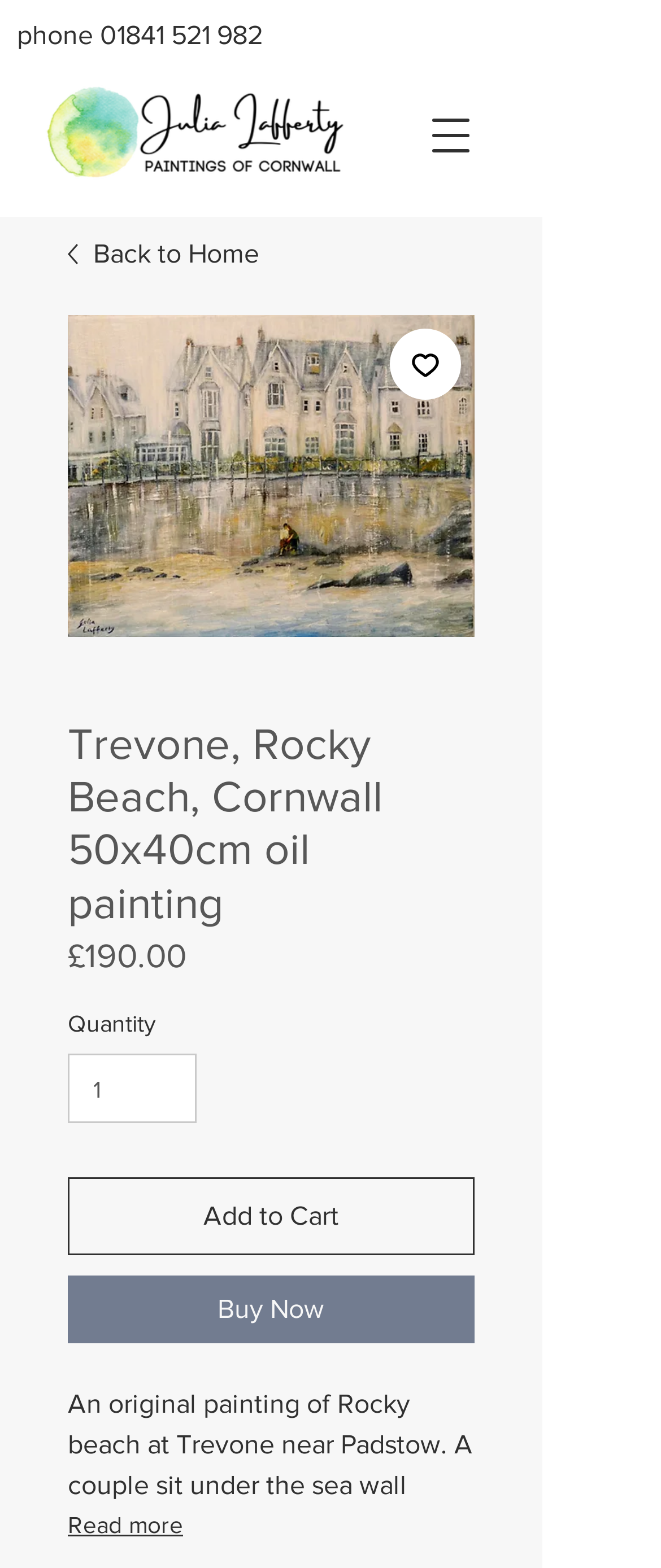How many buttons are there on the page?
Could you please answer the question thoroughly and with as much detail as possible?

I counted the number of button elements on the page, including 'Open navigation menu', 'Add to Wishlist', 'Add to Cart', 'Buy Now', and 'Read more', and found that there are 5 buttons in total.